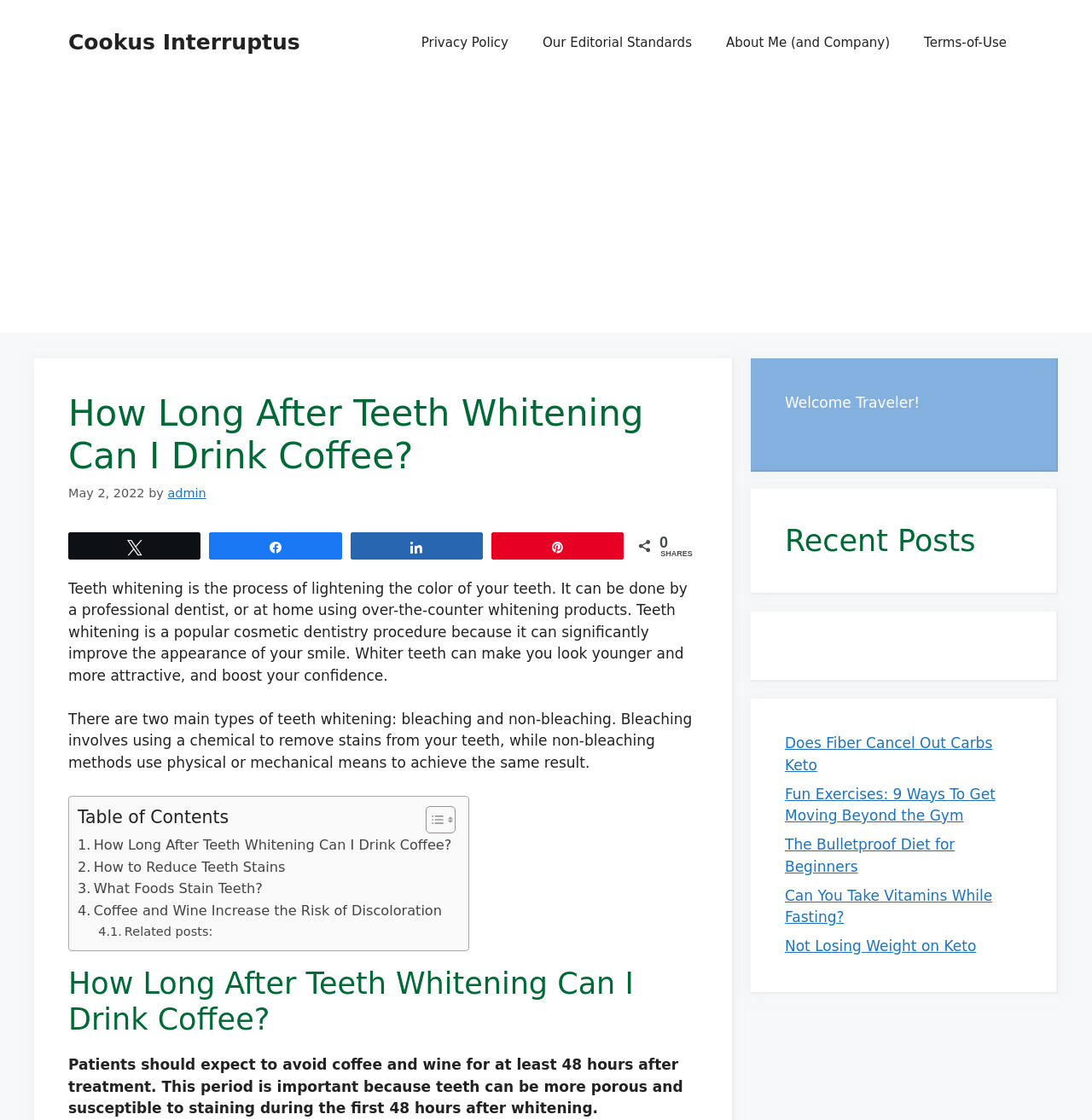Provide the text content of the webpage's main heading.

How Long After Teeth Whitening Can I Drink Coffee?